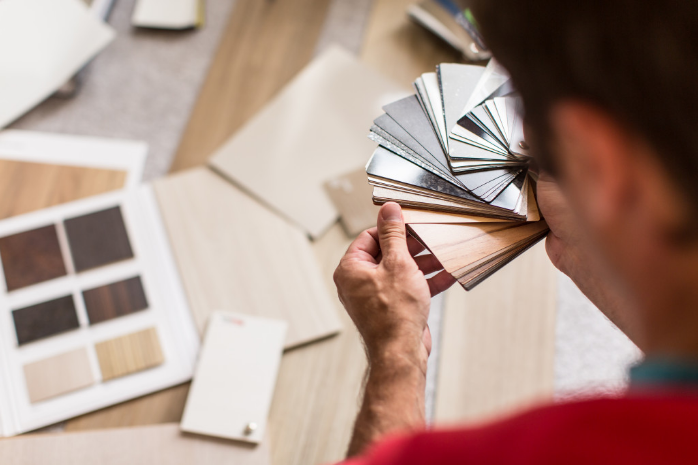Convey all the details present in the image.

In this image, a man is intently selecting from a variety of flooring samples as part of preparing his home for a live-in partner. He is holding a fan of color and texture swatches, showcasing different wood finishes and materials, while several other samples and design elements are arranged on the table around him. This selection process reflects the thoughtful considerations that couples must engage in when cohabitating, emphasizing the importance of creating a living space that meets the needs and preferences of both partners. The setting portrays a blend of practicality and personal style, essential for making a welcoming home together.